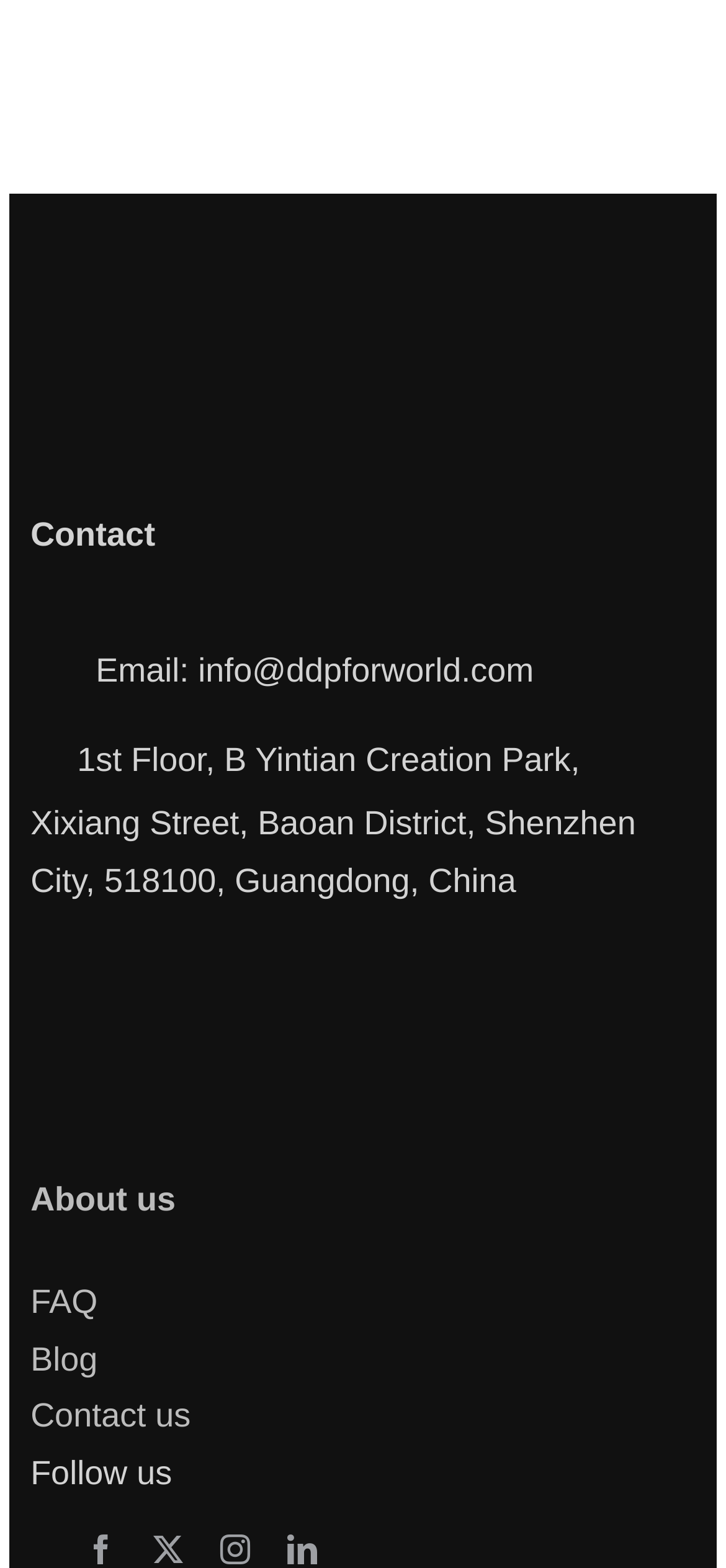Identify the bounding box coordinates of the region that needs to be clicked to carry out this instruction: "Click on Contact". Provide these coordinates as four float numbers ranging from 0 to 1, i.e., [left, top, right, bottom].

[0.042, 0.329, 0.958, 0.355]